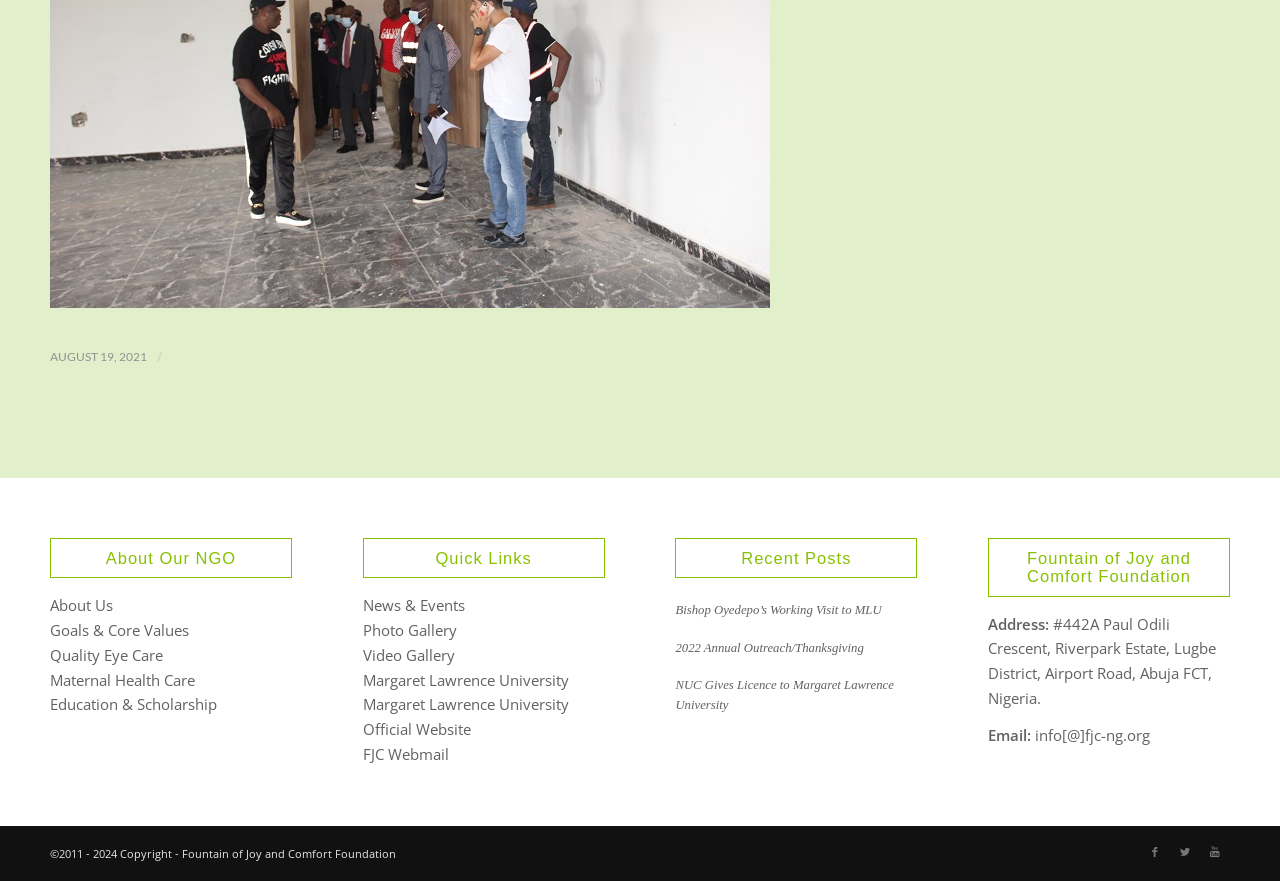Identify the bounding box for the UI element described as: "Education & Scholarship". The coordinates should be four float numbers between 0 and 1, i.e., [left, top, right, bottom].

[0.039, 0.788, 0.17, 0.811]